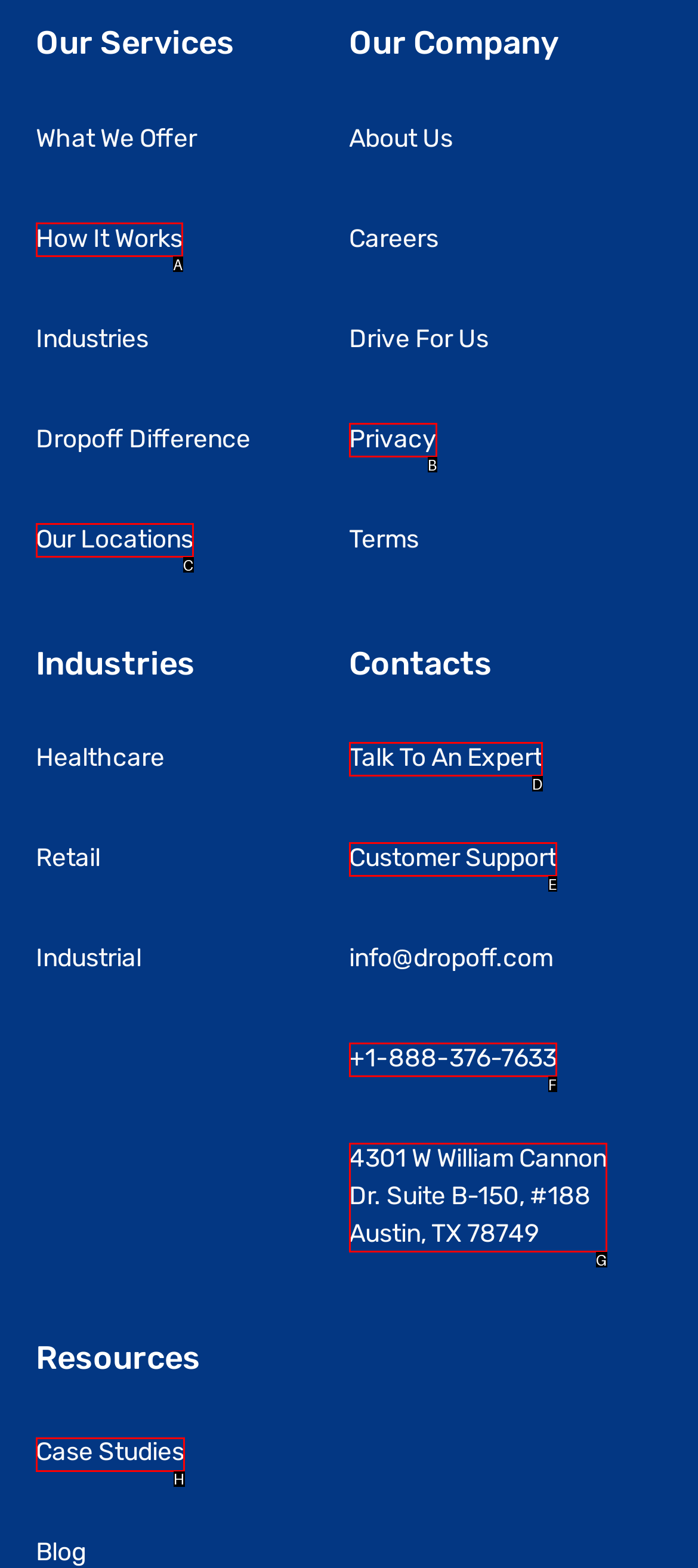Choose the option that best matches the description: How It Works
Indicate the letter of the matching option directly.

A